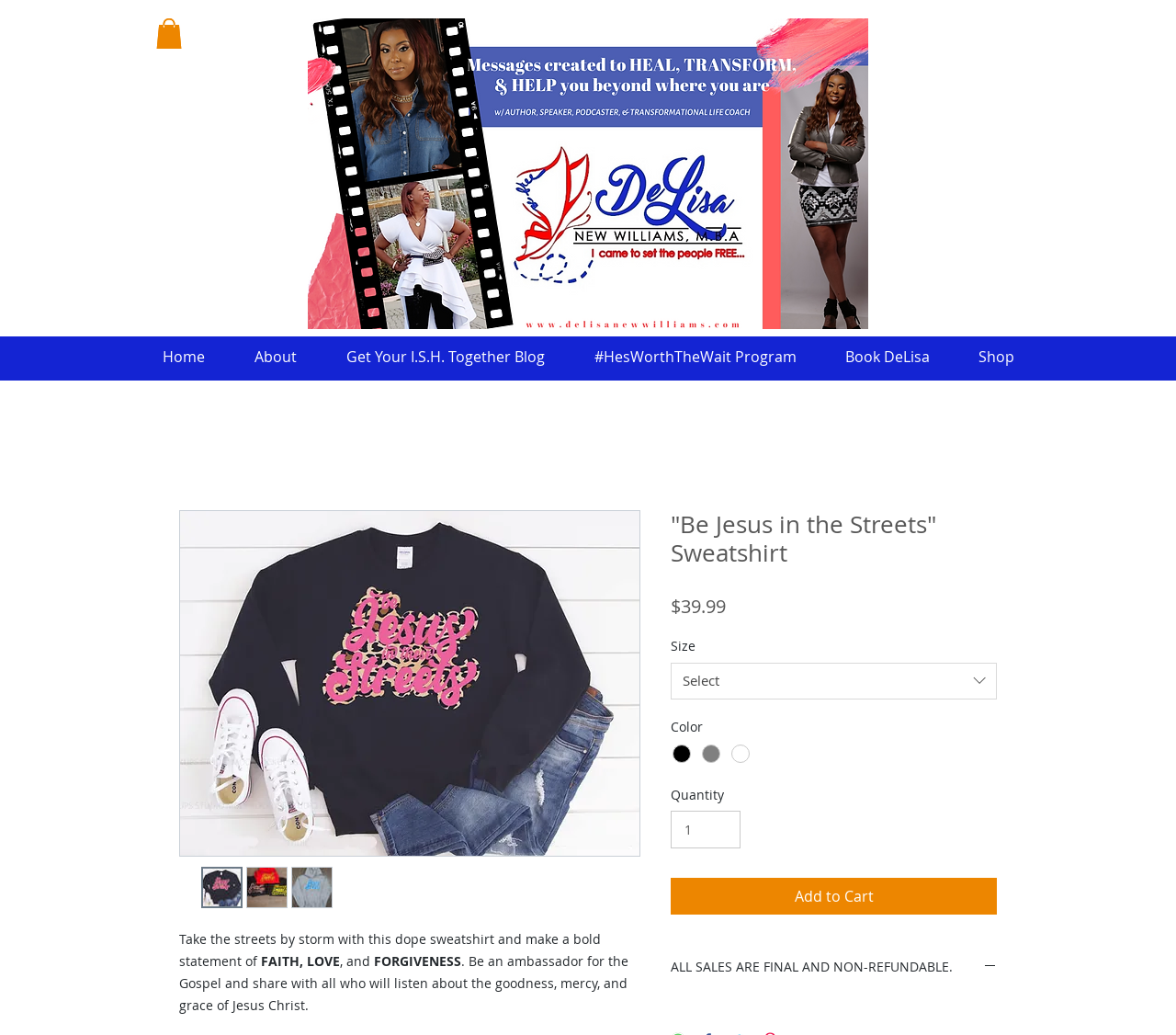How much does the sweatshirt cost?
Offer a detailed and exhaustive answer to the question.

I found the price of the sweatshirt by looking at the StaticText element that says '$39.99', which is located near the 'Price' label.